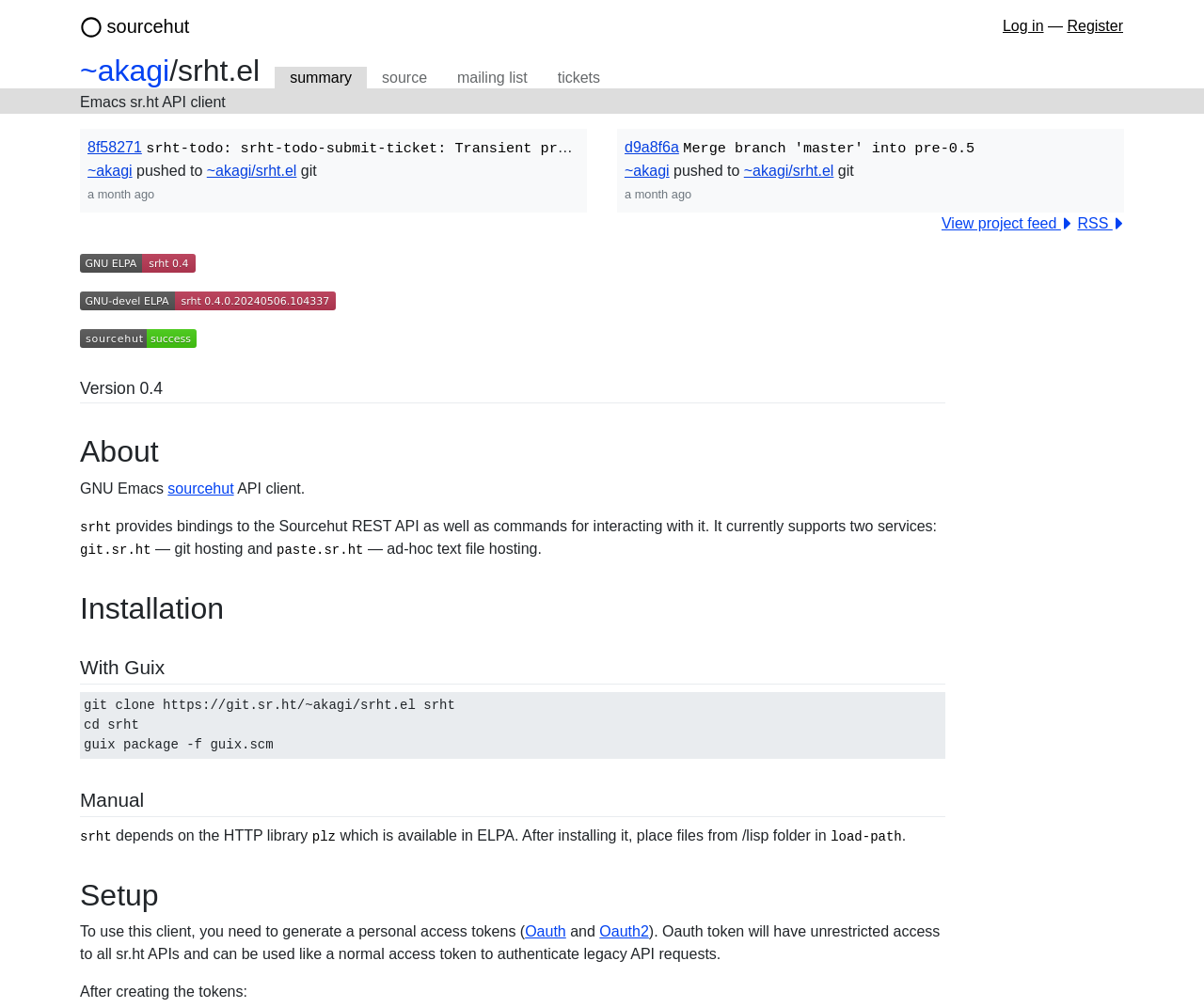Locate the bounding box coordinates of the element to click to perform the following action: 'log in'. The coordinates should be given as four float values between 0 and 1, in the form of [left, top, right, bottom].

[0.833, 0.018, 0.867, 0.034]